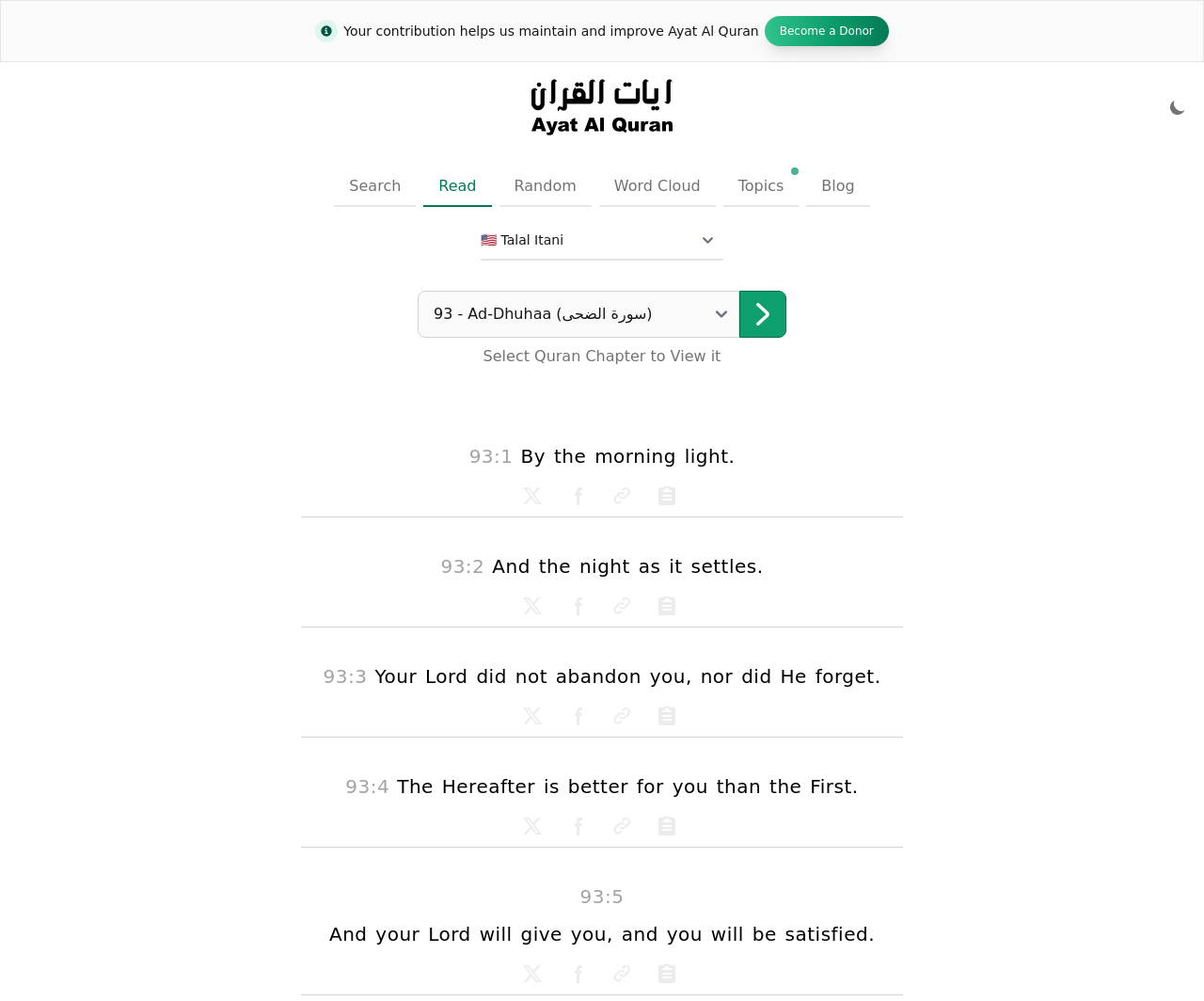Please indicate the bounding box coordinates of the element's region to be clicked to achieve the instruction: "Schedule a call with us". Provide the coordinates as four float numbers between 0 and 1, i.e., [left, top, right, bottom].

None